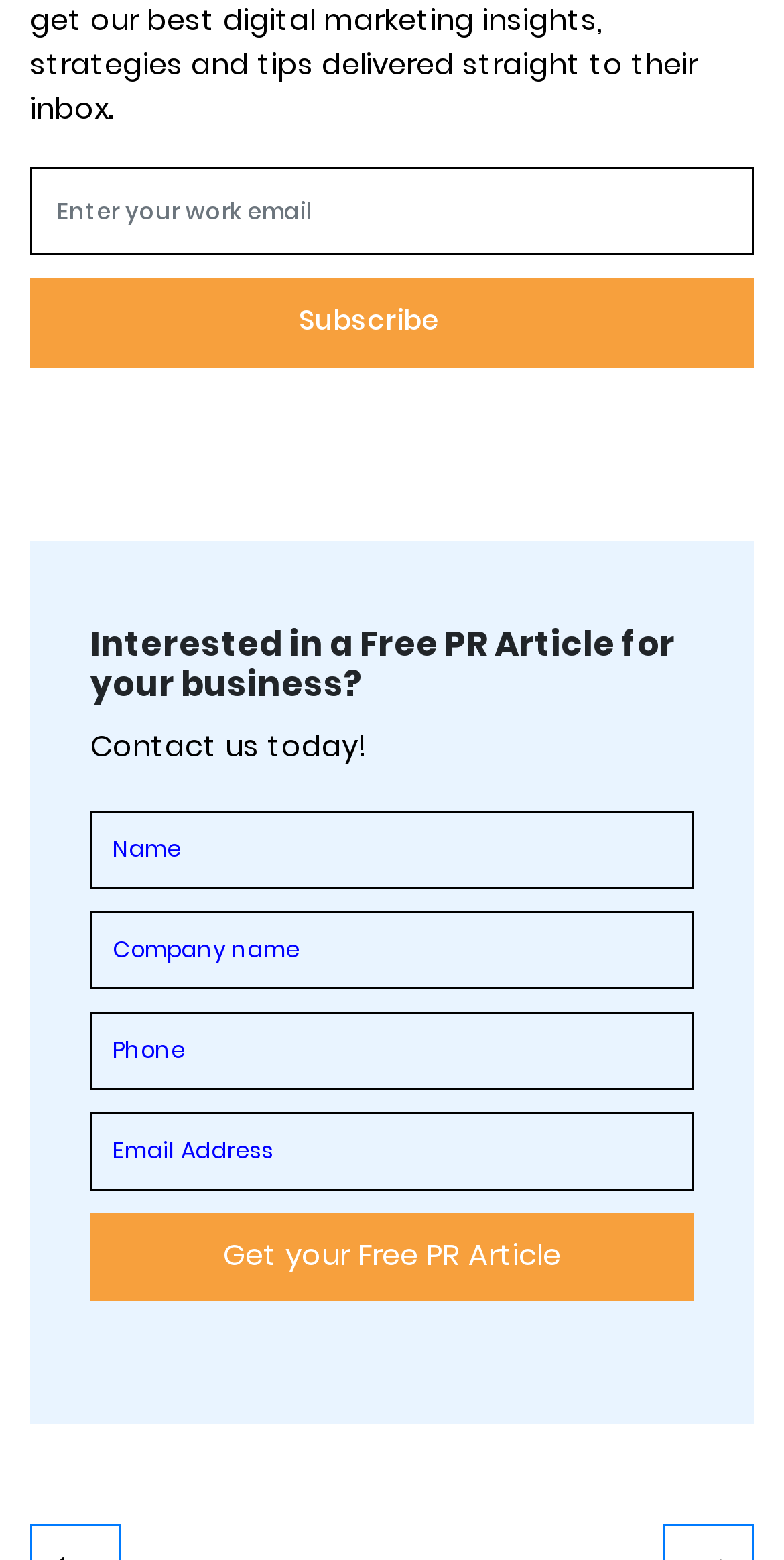Find the bounding box coordinates for the HTML element specified by: "value="Subscribe"".

[0.038, 0.178, 0.962, 0.236]